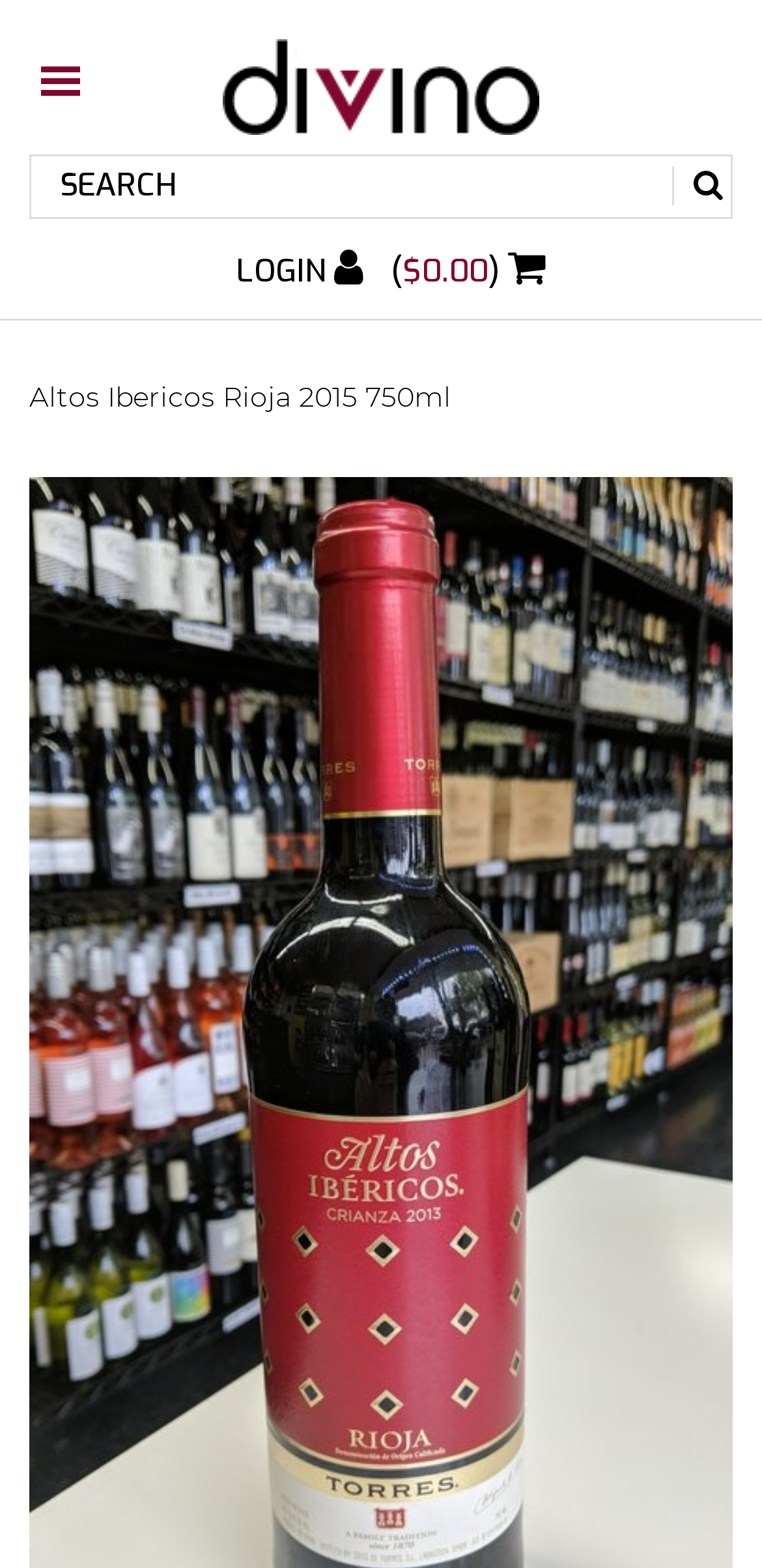Can you extract the primary headline text from the webpage?

ALTOS IBERICOS RIOJA 2015 750ML